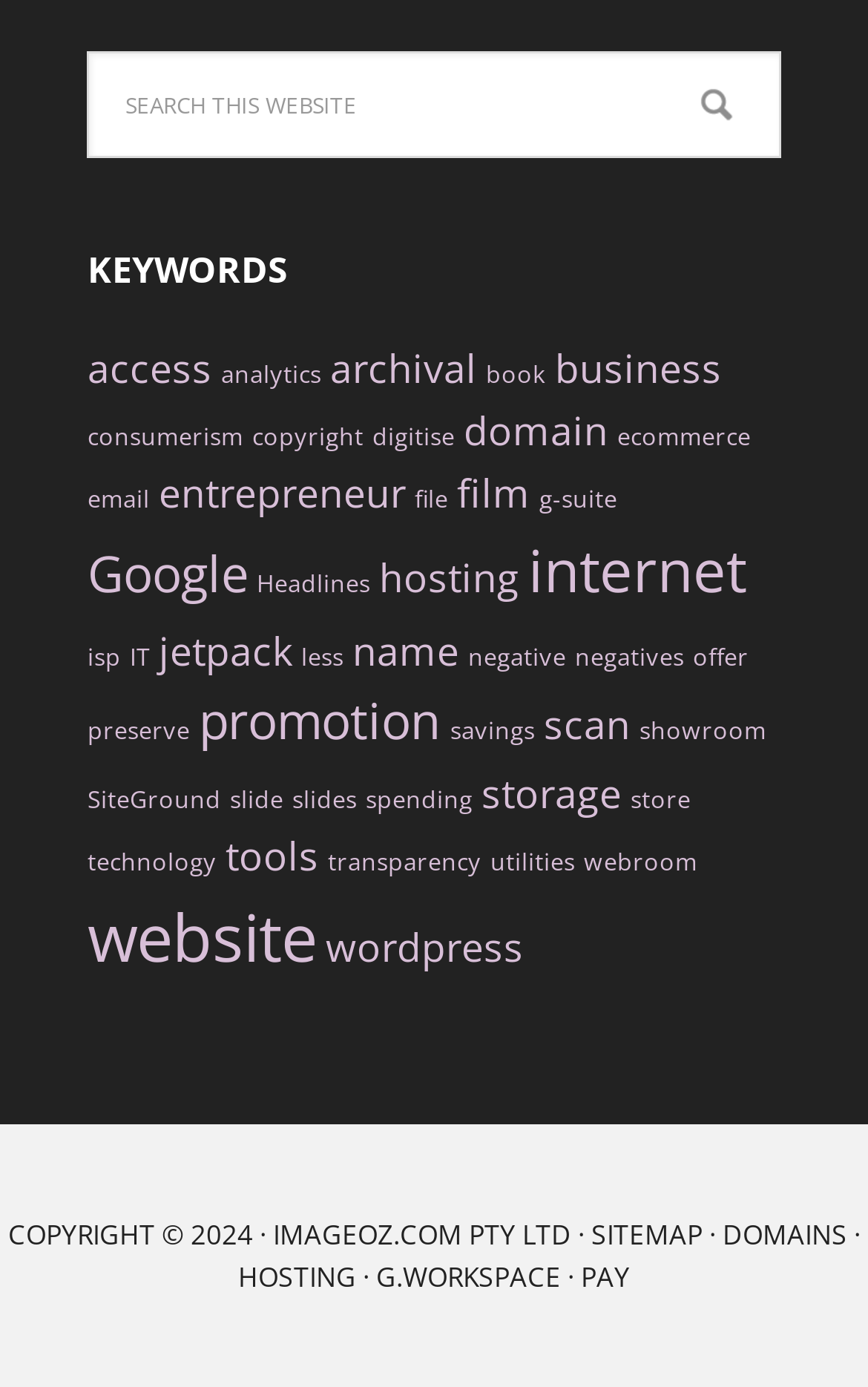Locate the coordinates of the bounding box for the clickable region that fulfills this instruction: "Access analytics".

[0.254, 0.258, 0.37, 0.281]